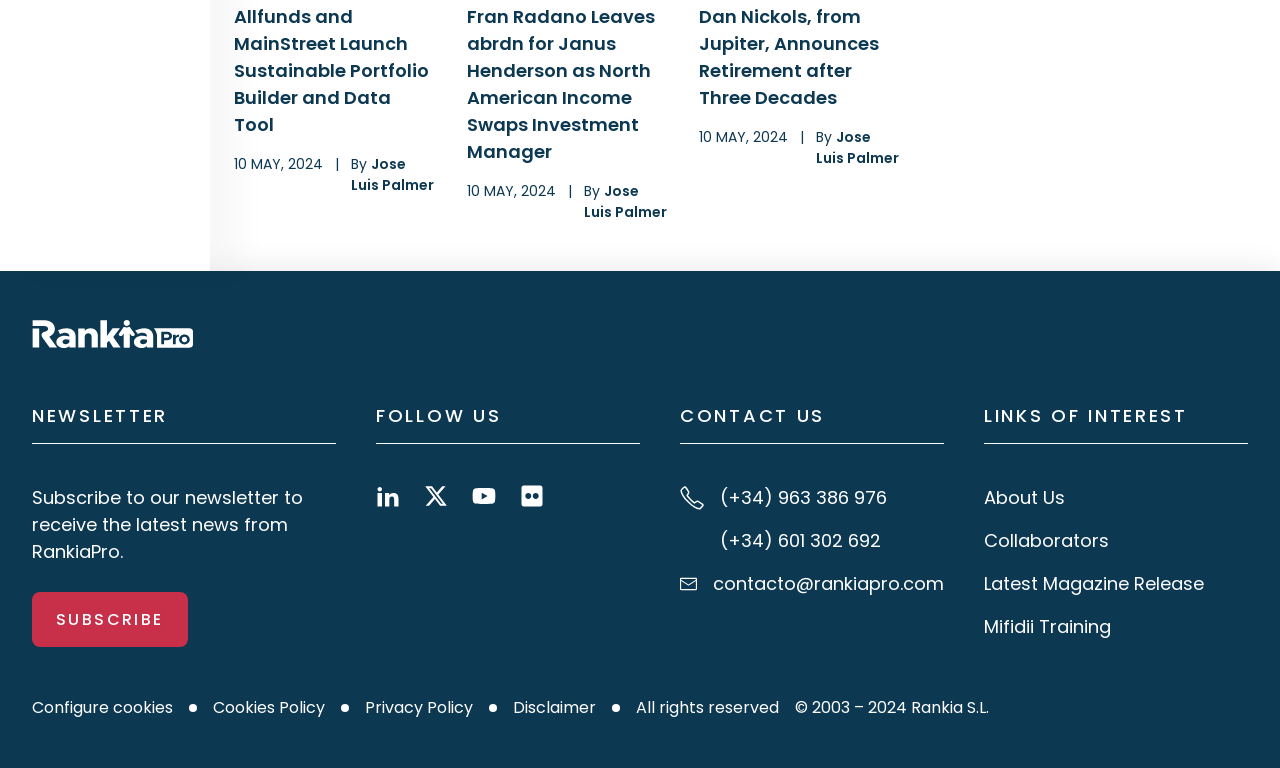Can you specify the bounding box coordinates for the region that should be clicked to fulfill this instruction: "Subscribe to the newsletter".

[0.025, 0.771, 0.147, 0.842]